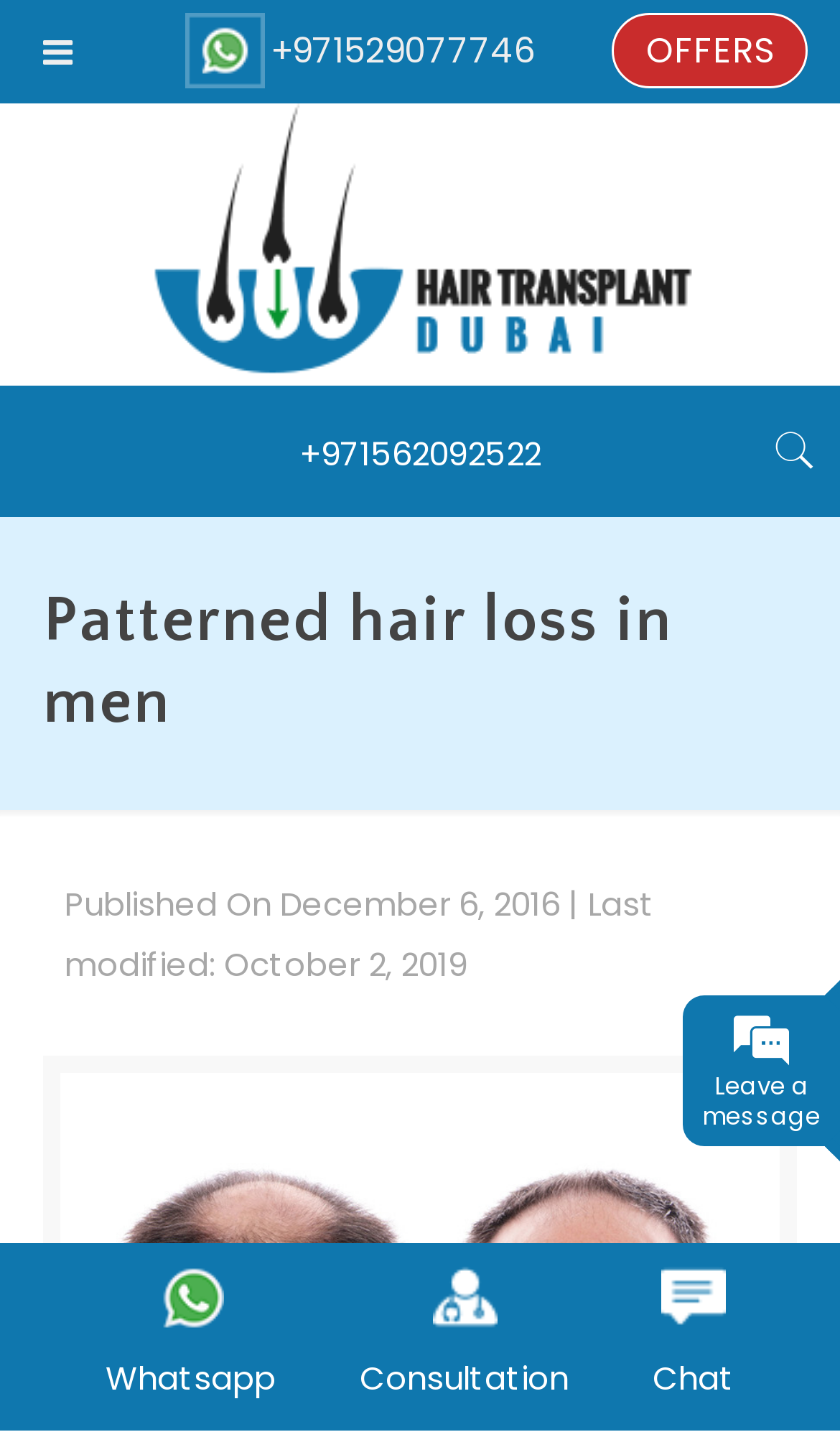From the image, can you give a detailed response to the question below:
What is the topic of the webpage?

I determined the topic of the webpage by looking at the main heading element, which has the text 'Patterned hair loss in men'.